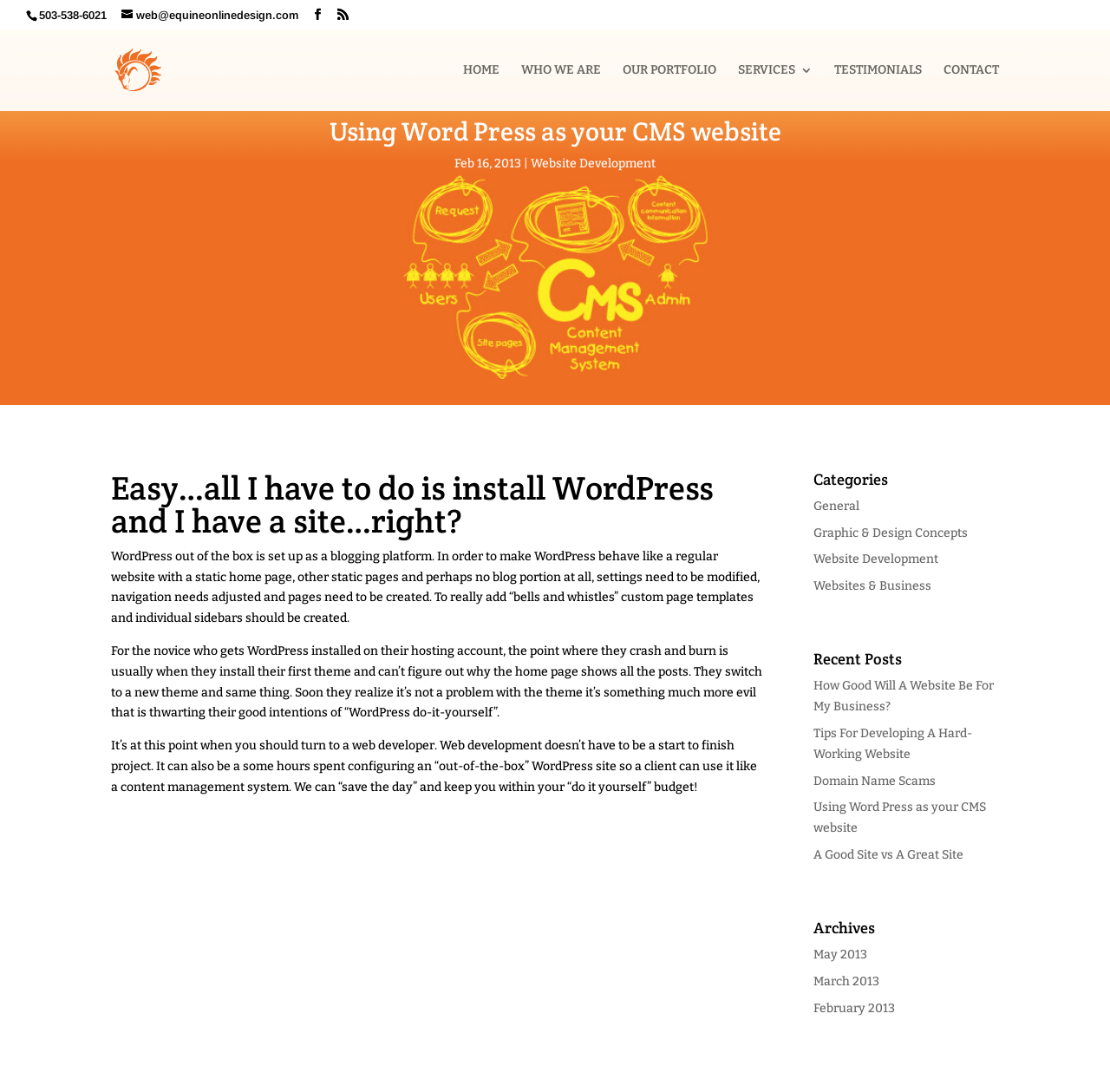Identify the bounding box coordinates of the clickable region necessary to fulfill the following instruction: "Visit the home page". The bounding box coordinates should be four float numbers between 0 and 1, i.e., [left, top, right, bottom].

[0.417, 0.058, 0.45, 0.101]